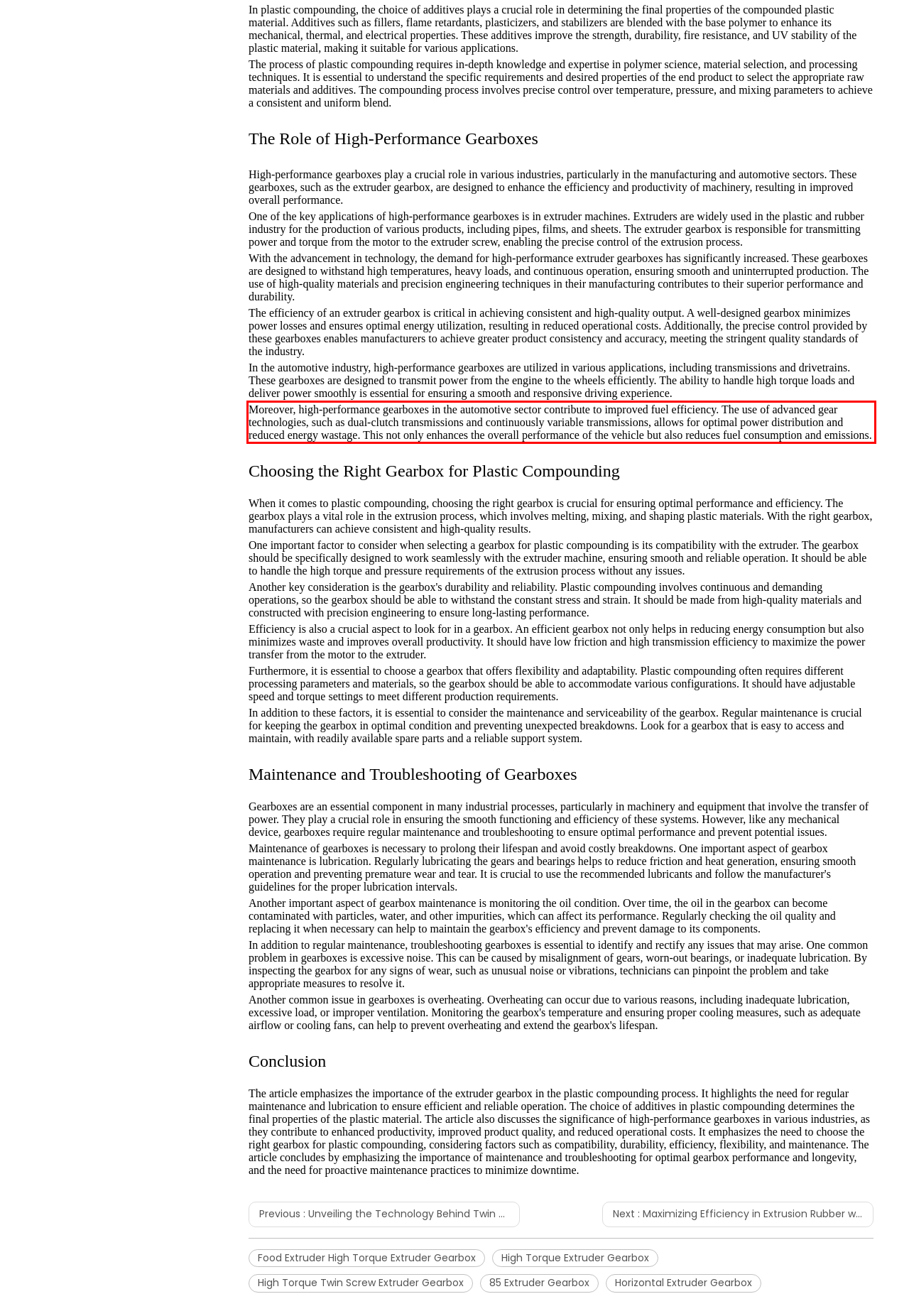Analyze the red bounding box in the provided webpage screenshot and generate the text content contained within.

Moreover, high-performance gearboxes in the automotive sector contribute to improved fuel efficiency. The use of advanced gear technologies, such as dual-clutch transmissions and continuously variable transmissions, allows for optimal power distribution and reduced energy wastage. This not only enhances the overall performance of the vehicle but also reduces fuel consumption and emissions.